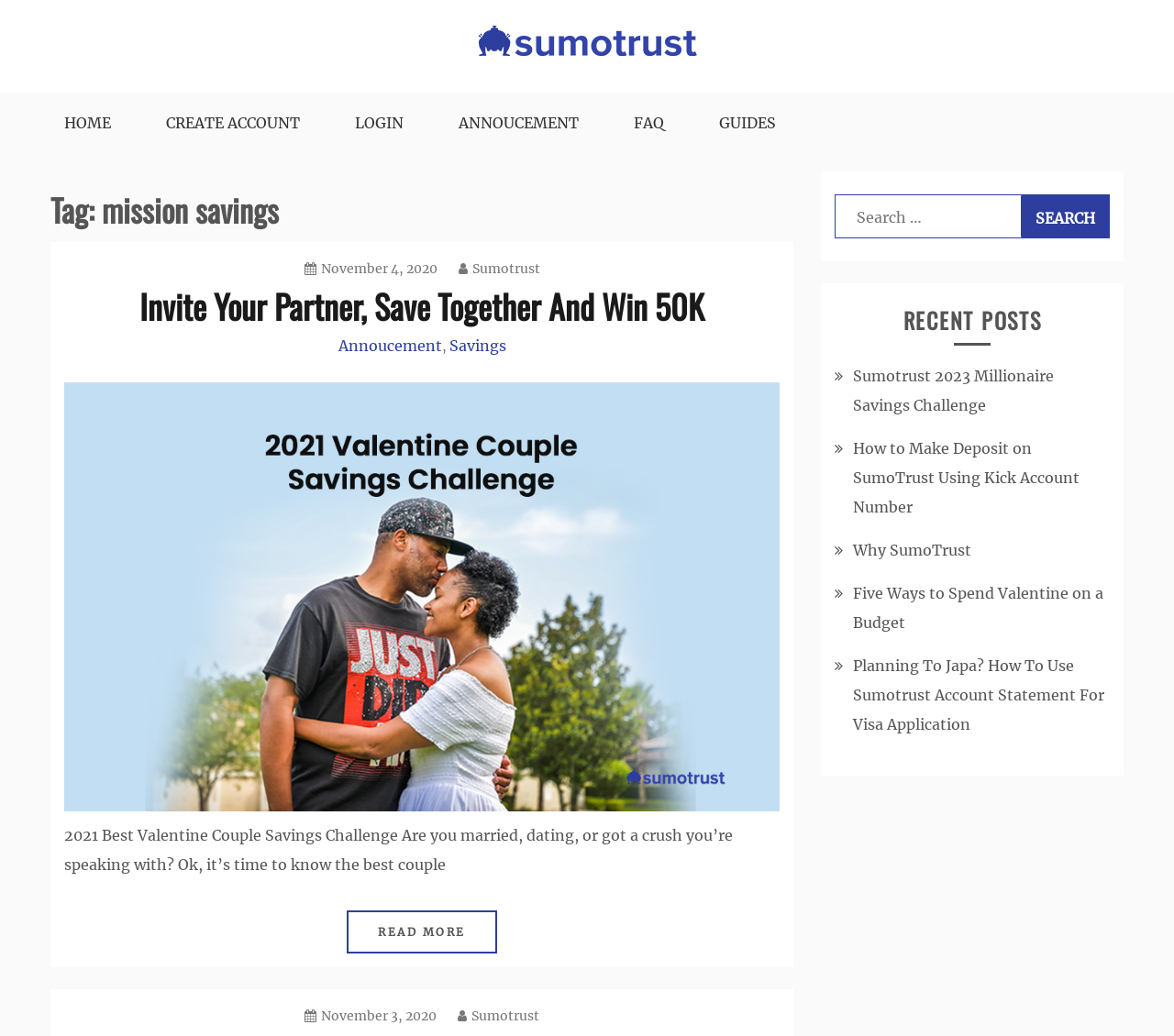What is the purpose of the search box?
Answer the question with detailed information derived from the image.

The search box is located in the sidebar and has a placeholder text 'Search for:', indicating that it is used to search for posts on the website.